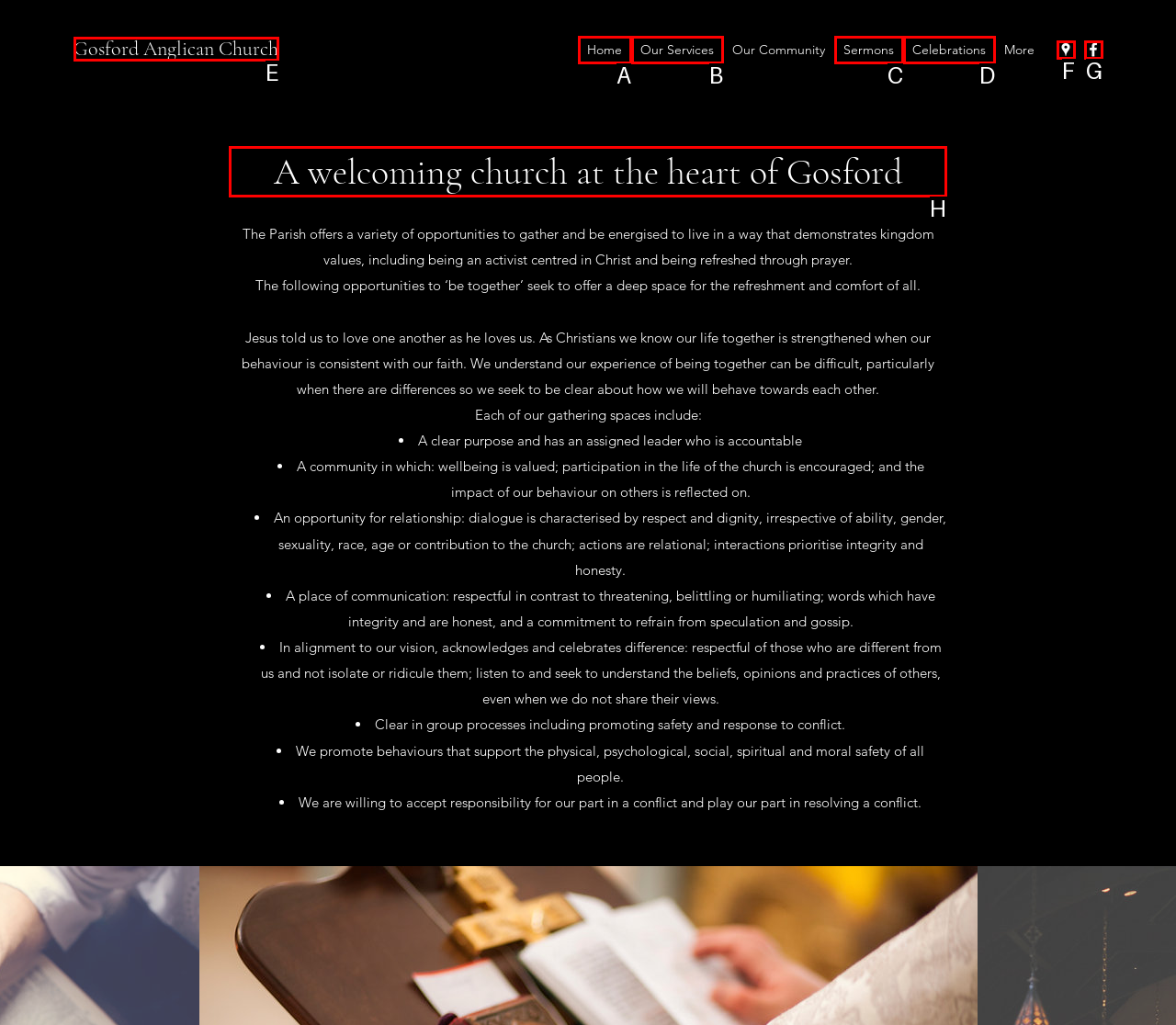Point out the HTML element I should click to achieve the following: Click Business Insurance Reply with the letter of the selected element.

None